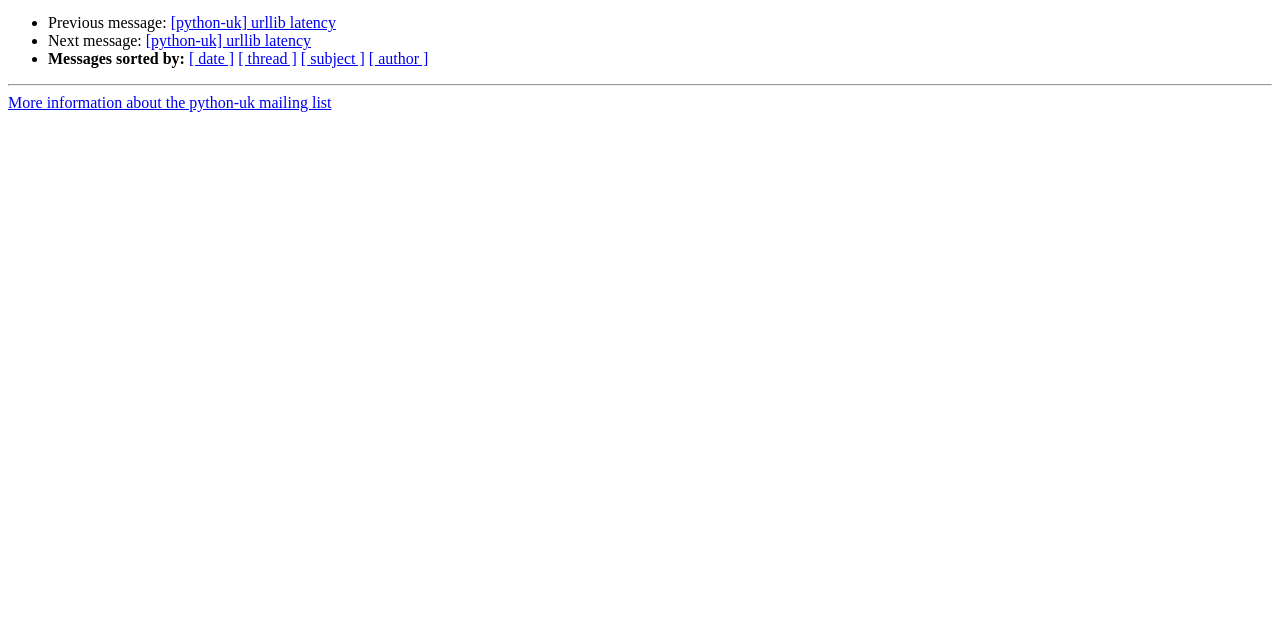Given the element description: "[ subject ]", predict the bounding box coordinates of this UI element. The coordinates must be four float numbers between 0 and 1, given as [left, top, right, bottom].

[0.235, 0.079, 0.285, 0.105]